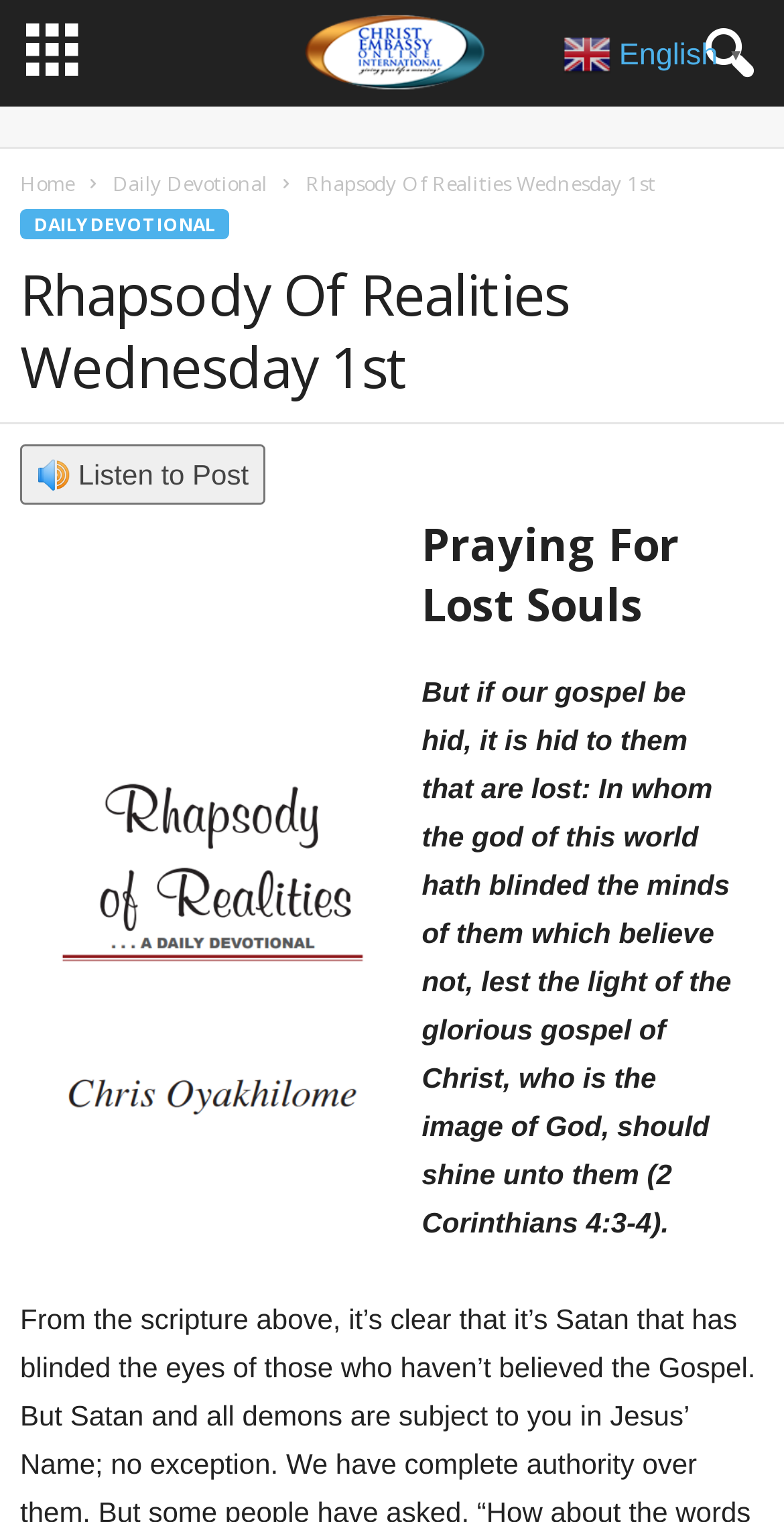What is the Bible verse mentioned in the devotional?
Using the image as a reference, give an elaborate response to the question.

I found the answer by looking at the text of the devotional, which quotes a Bible verse that says 'But if our gospel be hid, it is hid to them that are lost: In whom the god of this world hath blinded the minds of them which believe not, lest the light of the glorious gospel of Christ, who is the image of God, should shine unto them (2 Corinthians 4:3-4).' This suggests that the Bible verse mentioned in the devotional is 2 Corinthians 4:3-4.